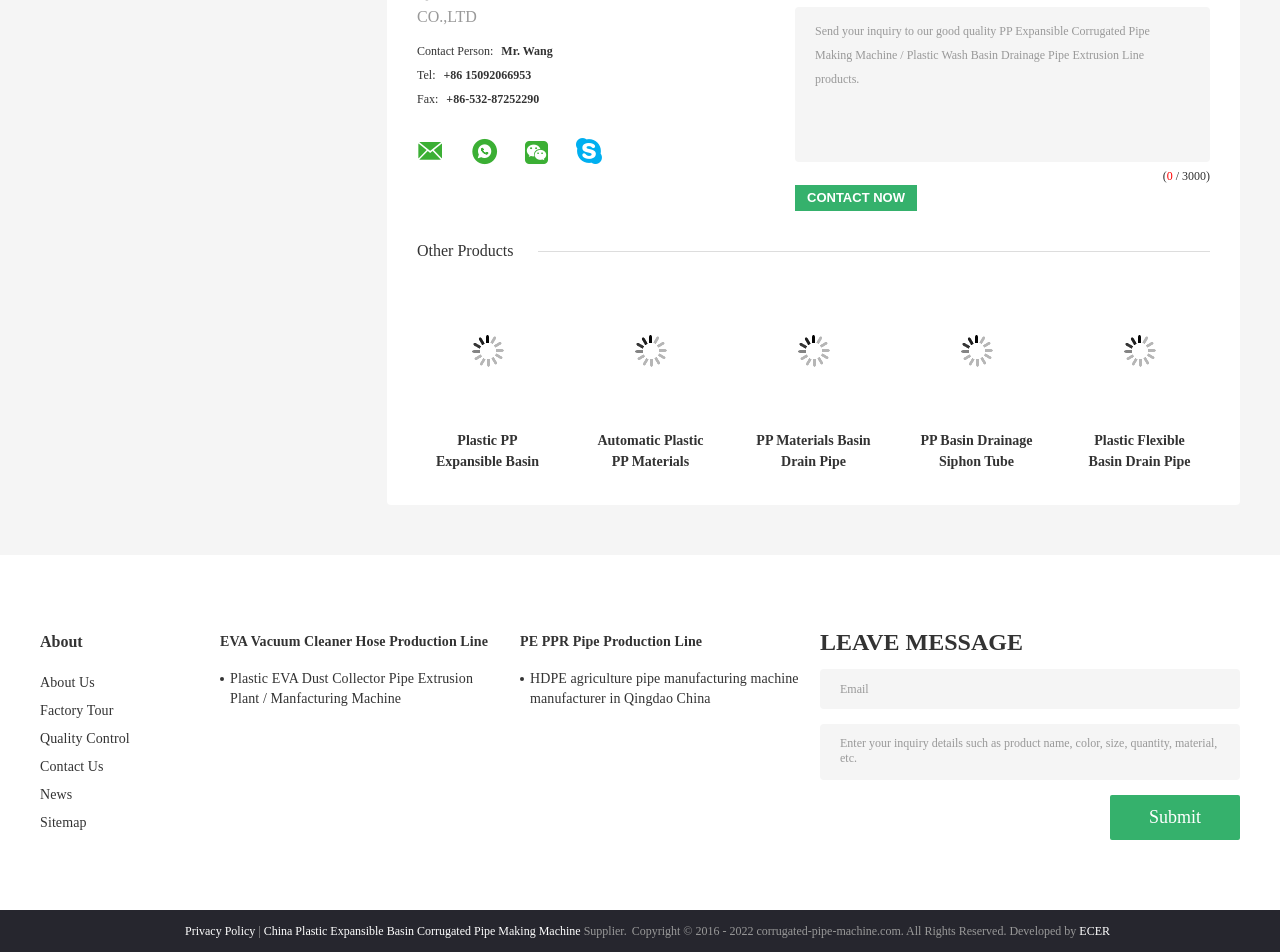Please identify the bounding box coordinates for the region that you need to click to follow this instruction: "Enter your inquiry details".

[0.641, 0.76, 0.969, 0.819]